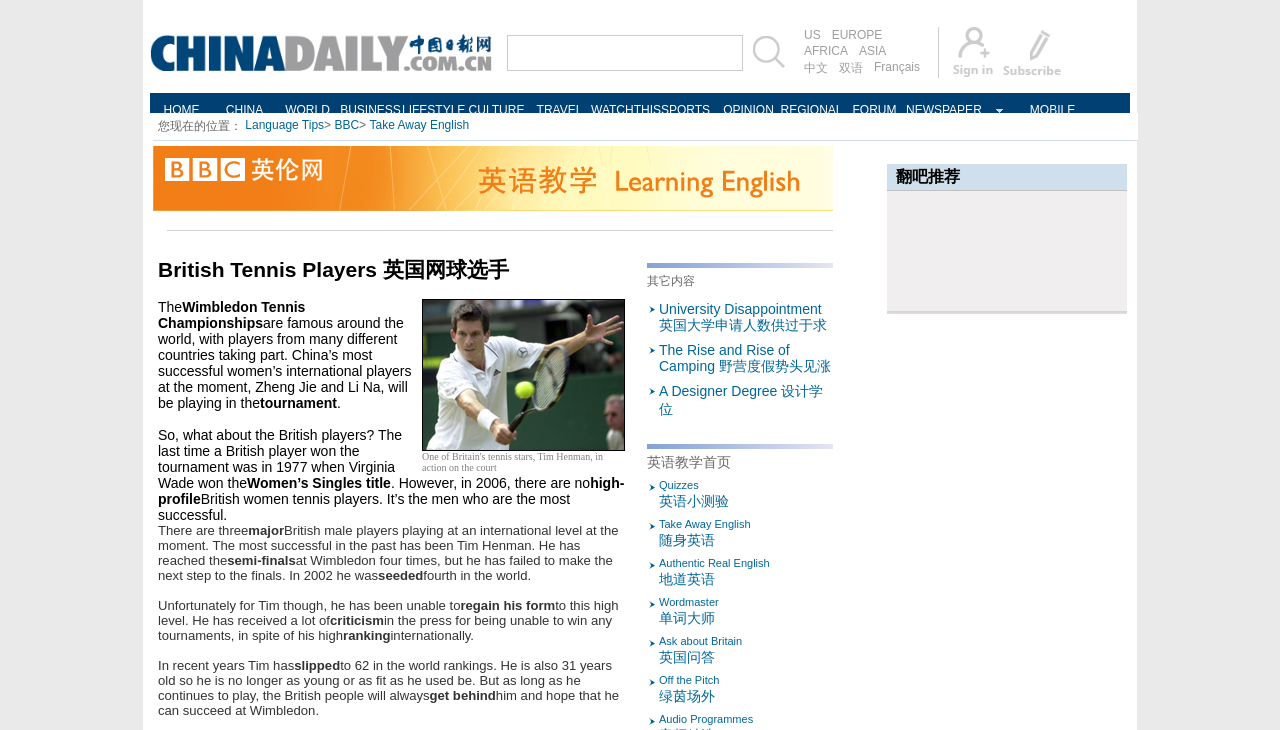Locate the bounding box coordinates of the segment that needs to be clicked to meet this instruction: "Go to Take Away English".

[0.515, 0.71, 0.651, 0.751]